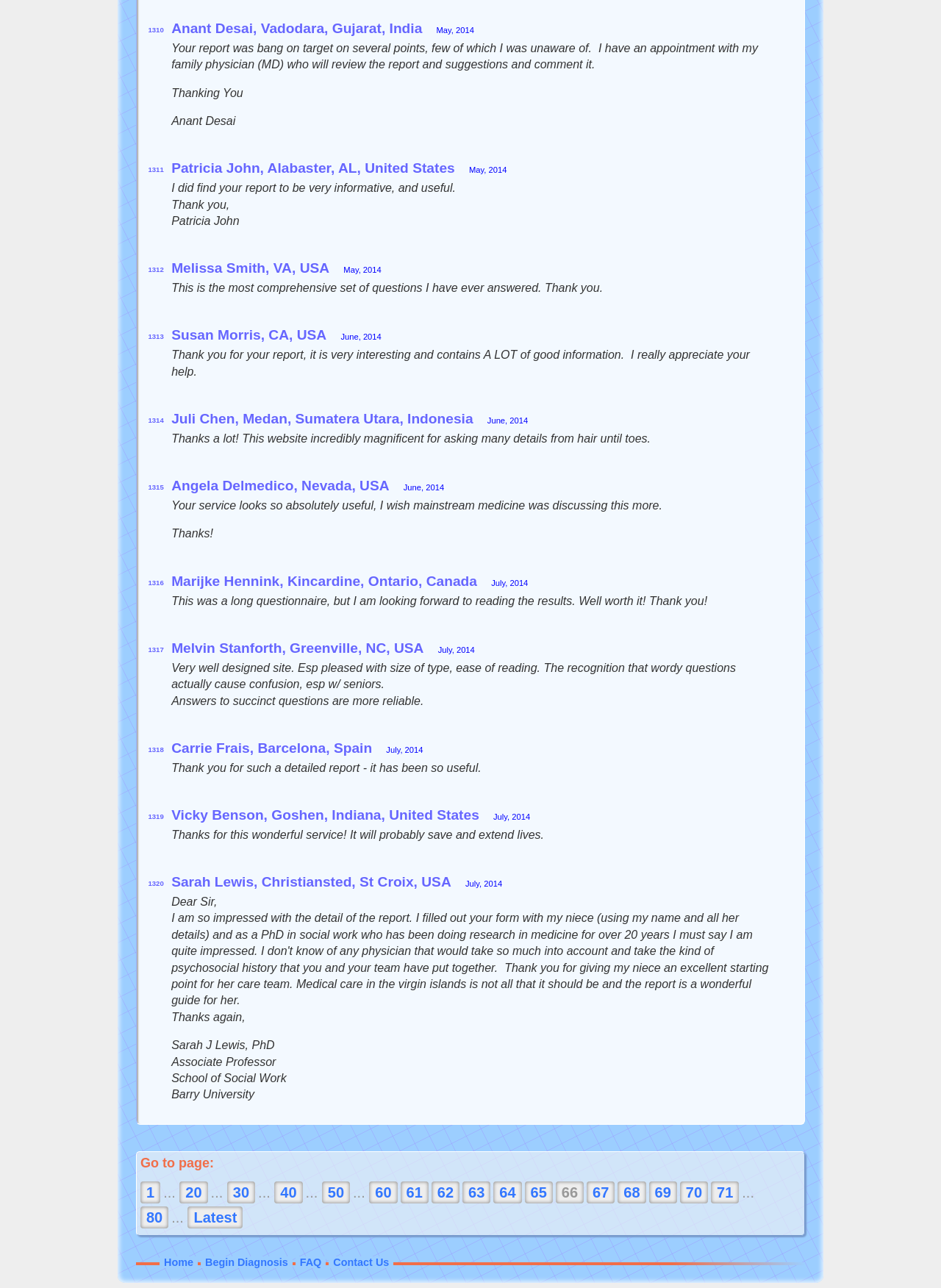Show me the bounding box coordinates of the clickable region to achieve the task as per the instruction: "View the FAQ page".

[0.319, 0.975, 0.342, 0.984]